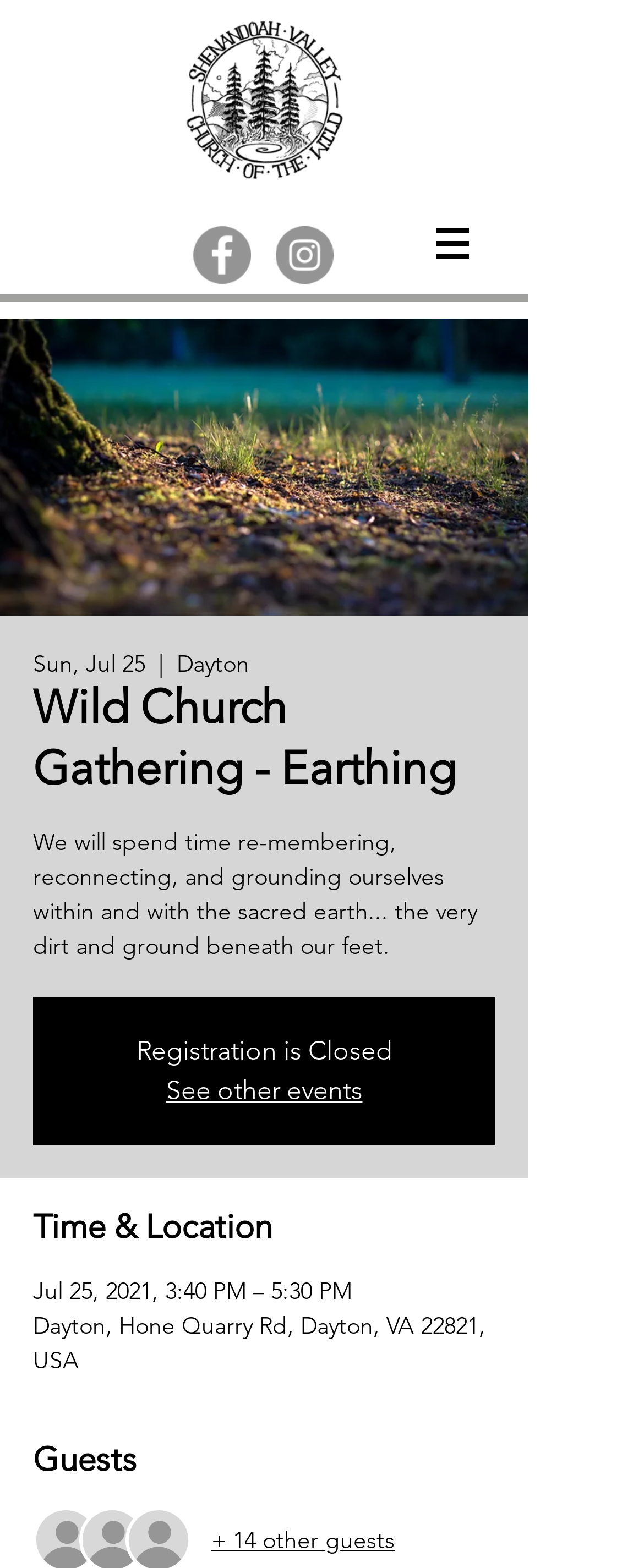What is the date of the event?
Answer the question in as much detail as possible.

I found the date of the event by looking at the static text element with the text 'Jul 25, 2021, 3:40 PM – 5:30 PM' which is located under the 'Time & Location' heading.